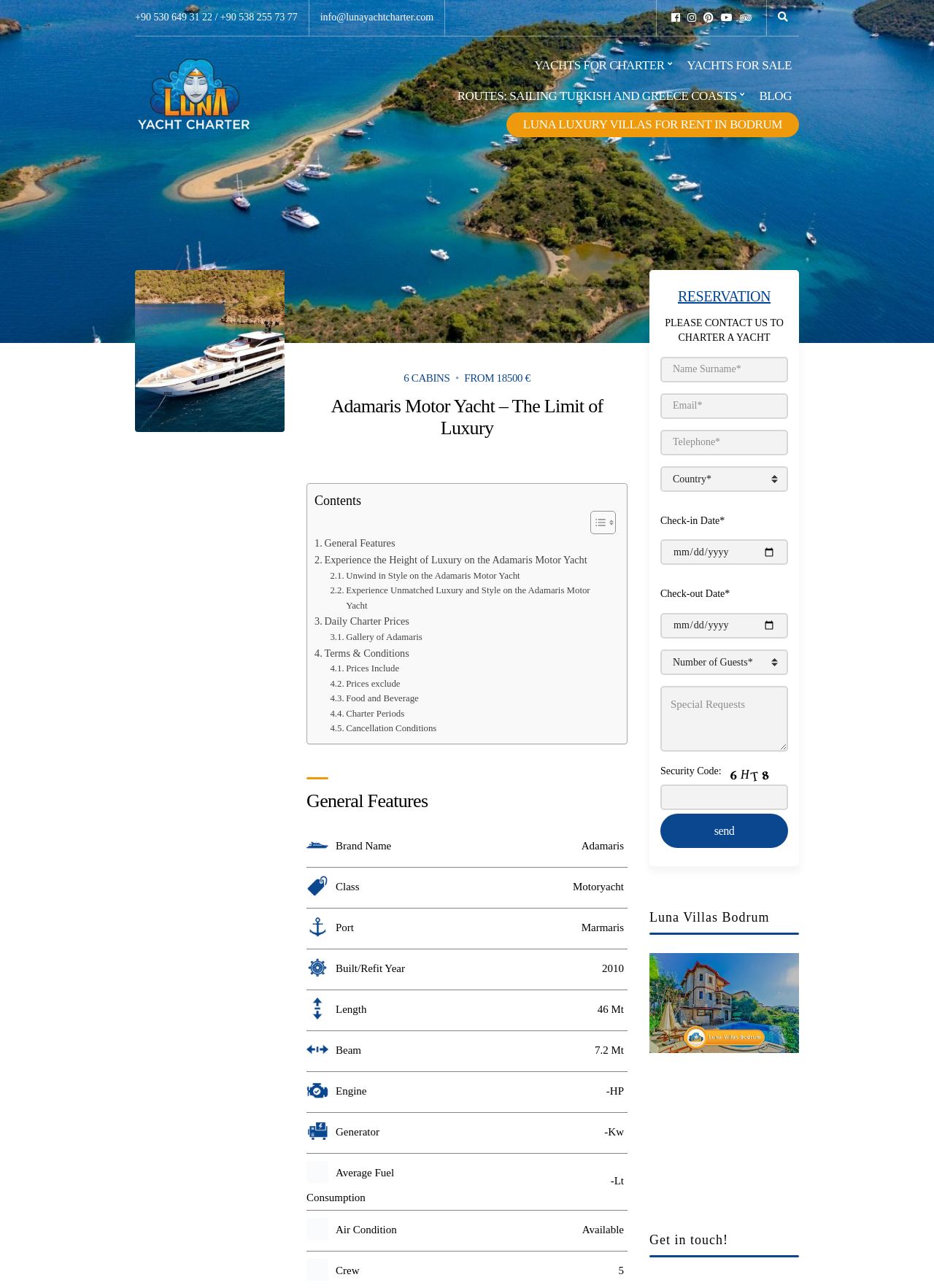Identify the primary heading of the webpage and provide its text.

Adamaris Motor Yacht – The Limit of Luxury